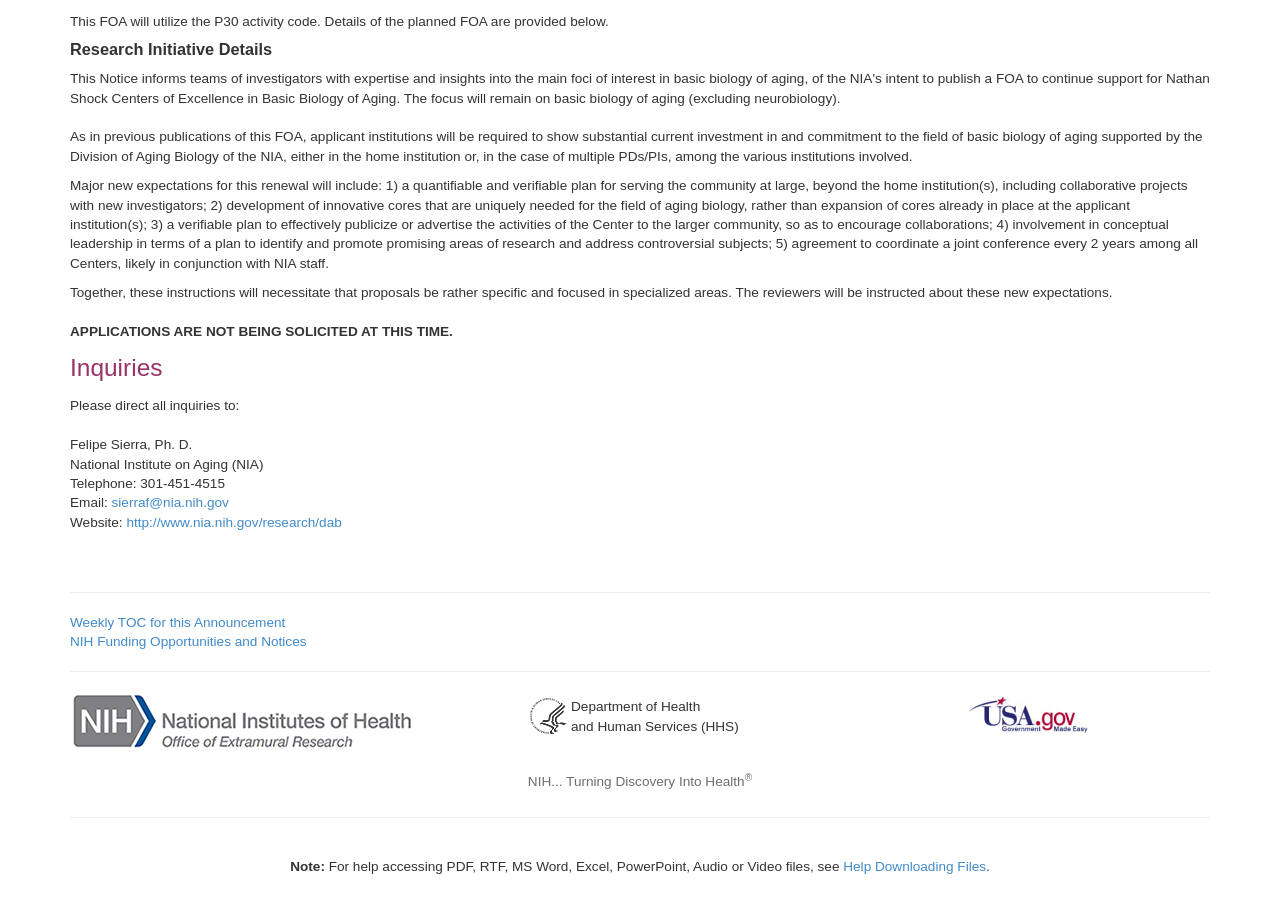Bounding box coordinates must be specified in the format (top-left x, top-left y, bottom-right x, bottom-right y). All values should be floating point numbers between 0 and 1. What are the bounding box coordinates of the UI element described as: alt="USA.gov - Government Made Easy"

[0.752, 0.78, 0.854, 0.797]